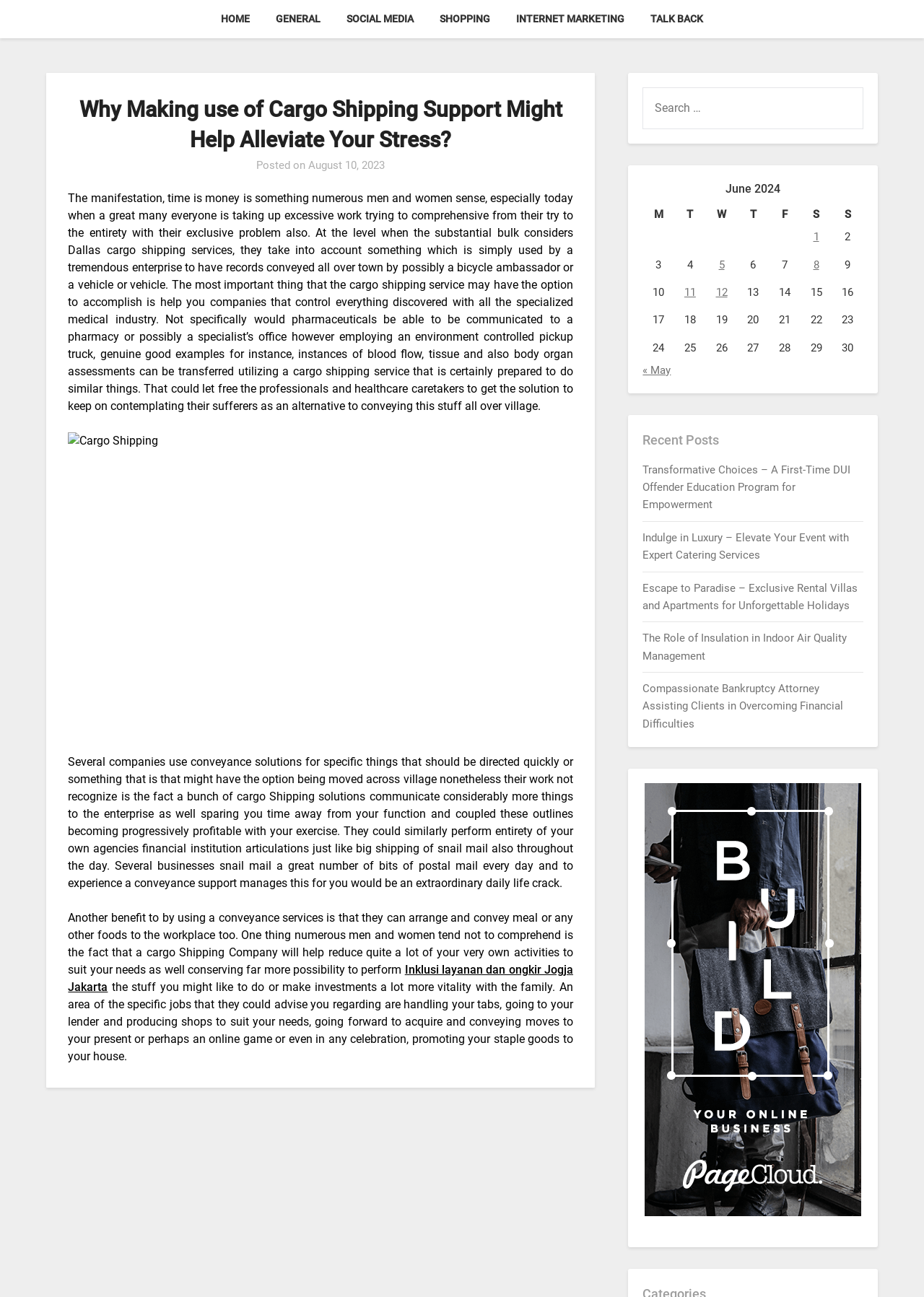Determine the bounding box coordinates of the UI element described below. Use the format (top-left x, top-left y, bottom-right x, bottom-right y) with floating point numbers between 0 and 1: Shopping

[0.463, 0.0, 0.543, 0.029]